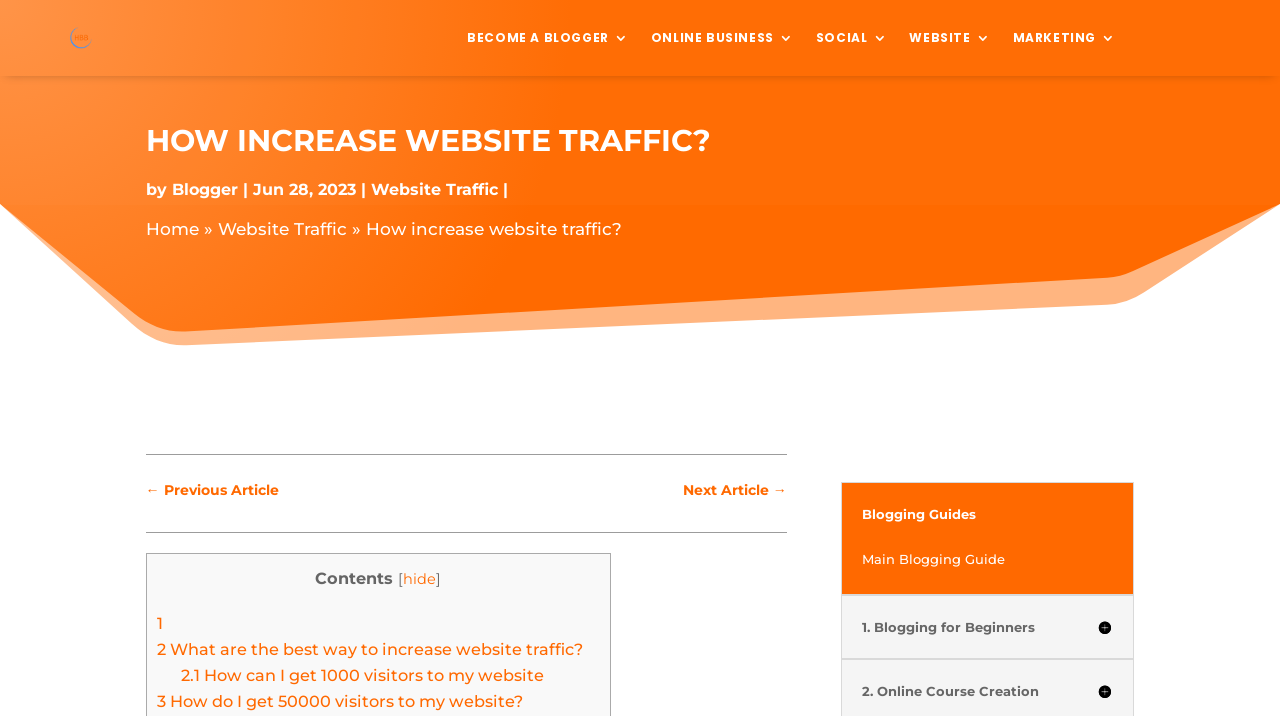Please identify the coordinates of the bounding box that should be clicked to fulfill this instruction: "Click on 'WEBSITE 3'".

[0.71, 0.0, 0.774, 0.106]